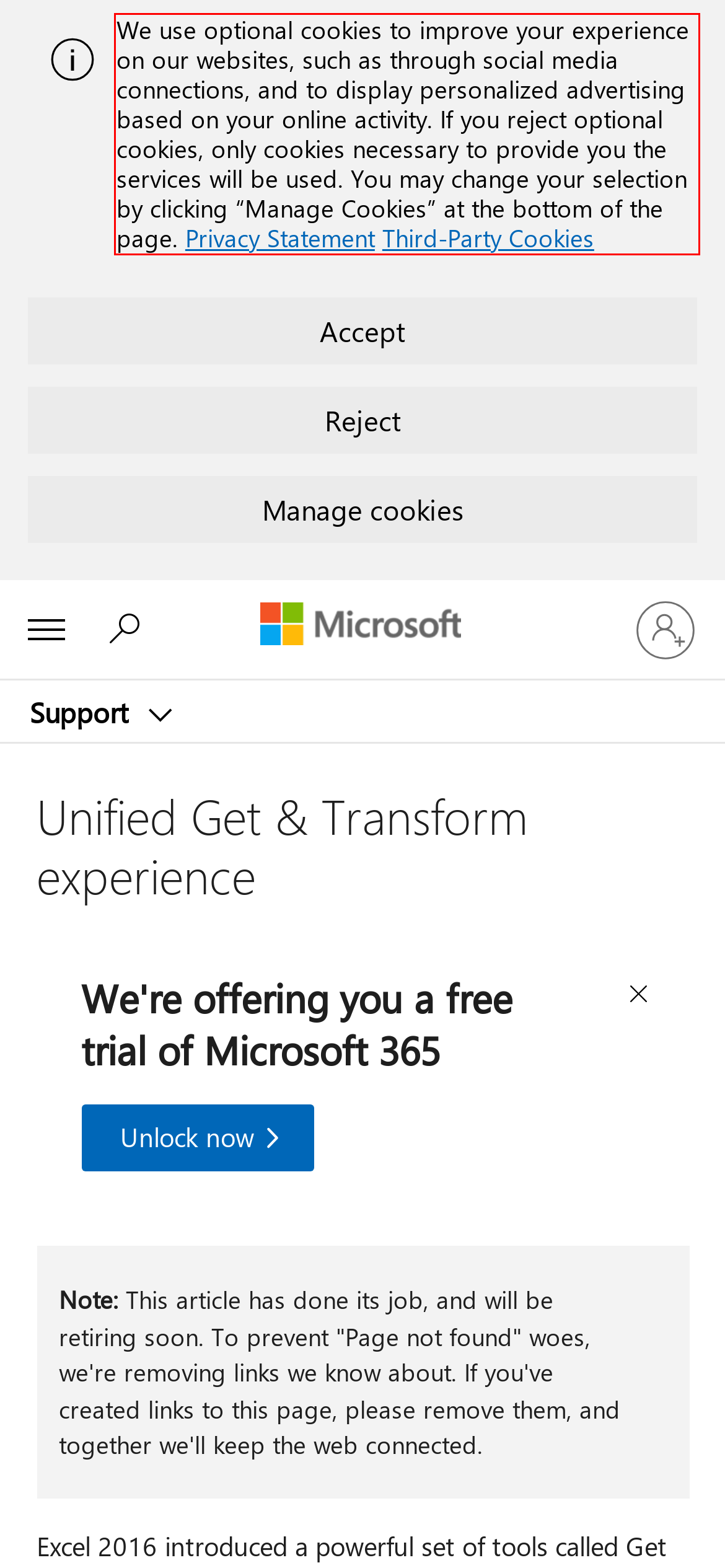From the screenshot of the webpage, locate the red bounding box and extract the text contained within that area.

We use optional cookies to improve your experience on our websites, such as through social media connections, and to display personalized advertising based on your online activity. If you reject optional cookies, only cookies necessary to provide you the services will be used. You may change your selection by clicking “Manage Cookies” at the bottom of the page. Privacy Statement Third-Party Cookies